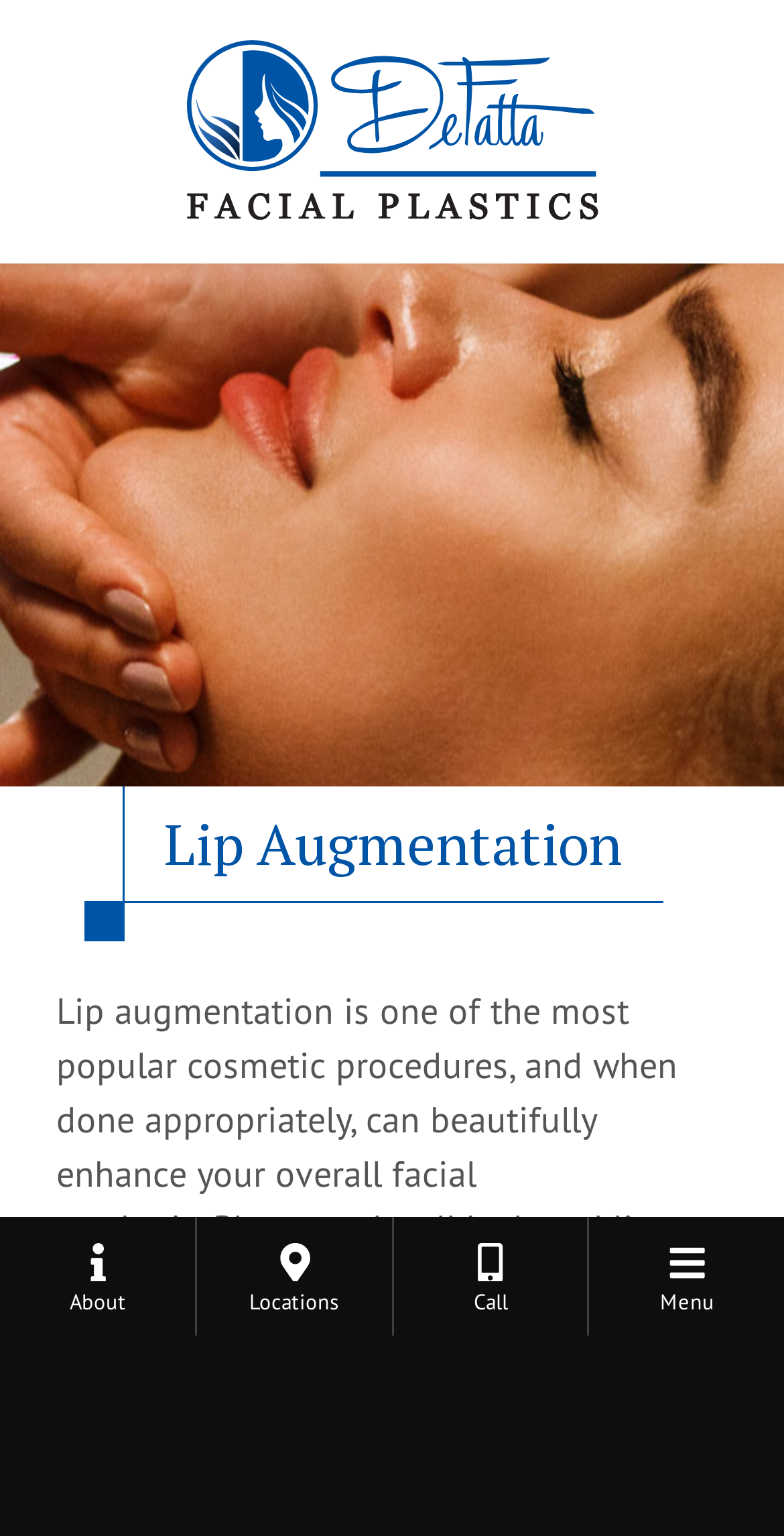What is the potential mistake of lip augmentation?
Use the image to give a comprehensive and detailed response to the question.

The webpage mentions that lip augmentation can be an unwanted hallmark of bad plastic surgery when done carelessly or if it is out of balance with the rest of the face and age of the patient.